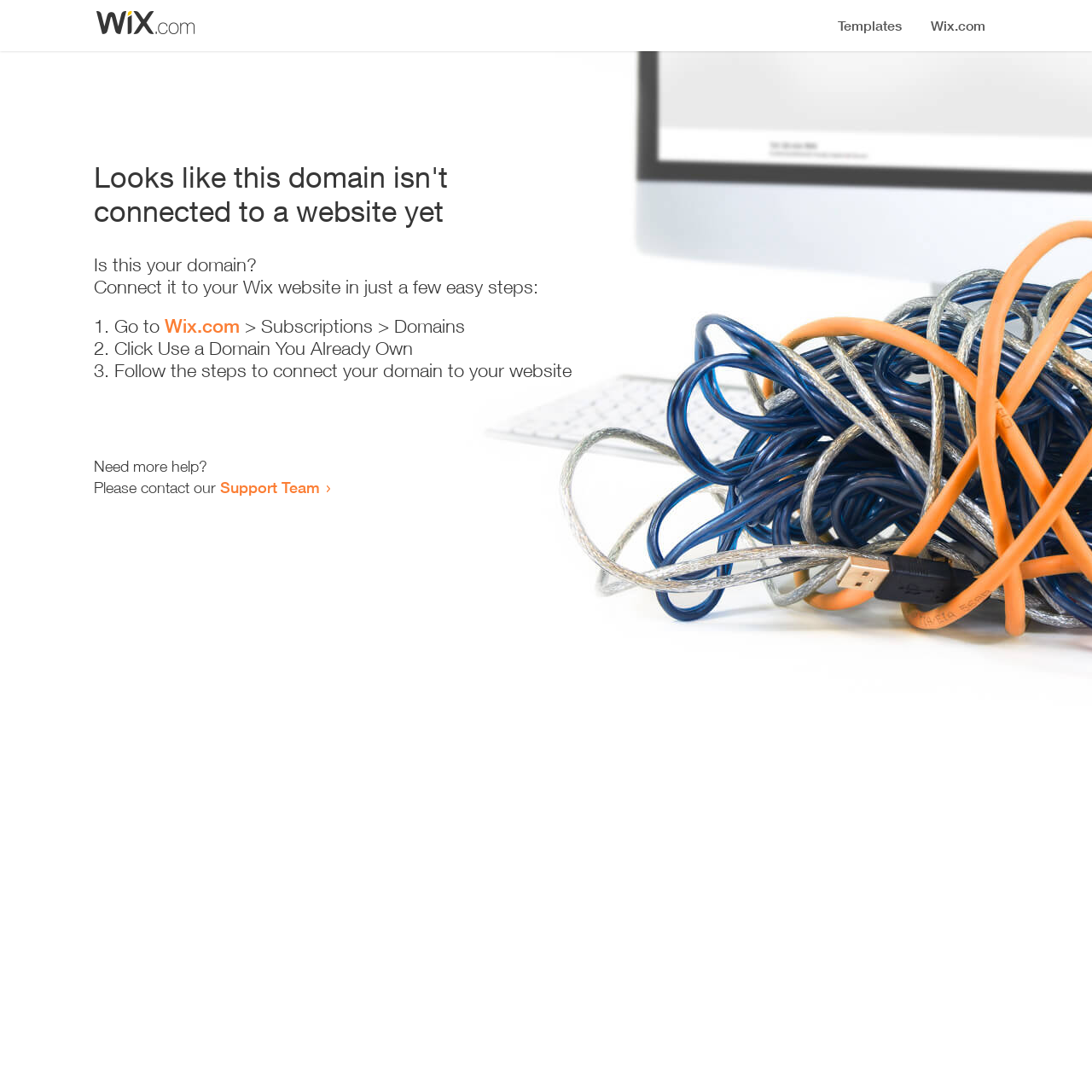From the element description Wix.com, predict the bounding box coordinates of the UI element. The coordinates must be specified in the format (top-left x, top-left y, bottom-right x, bottom-right y) and should be within the 0 to 1 range.

[0.151, 0.288, 0.22, 0.309]